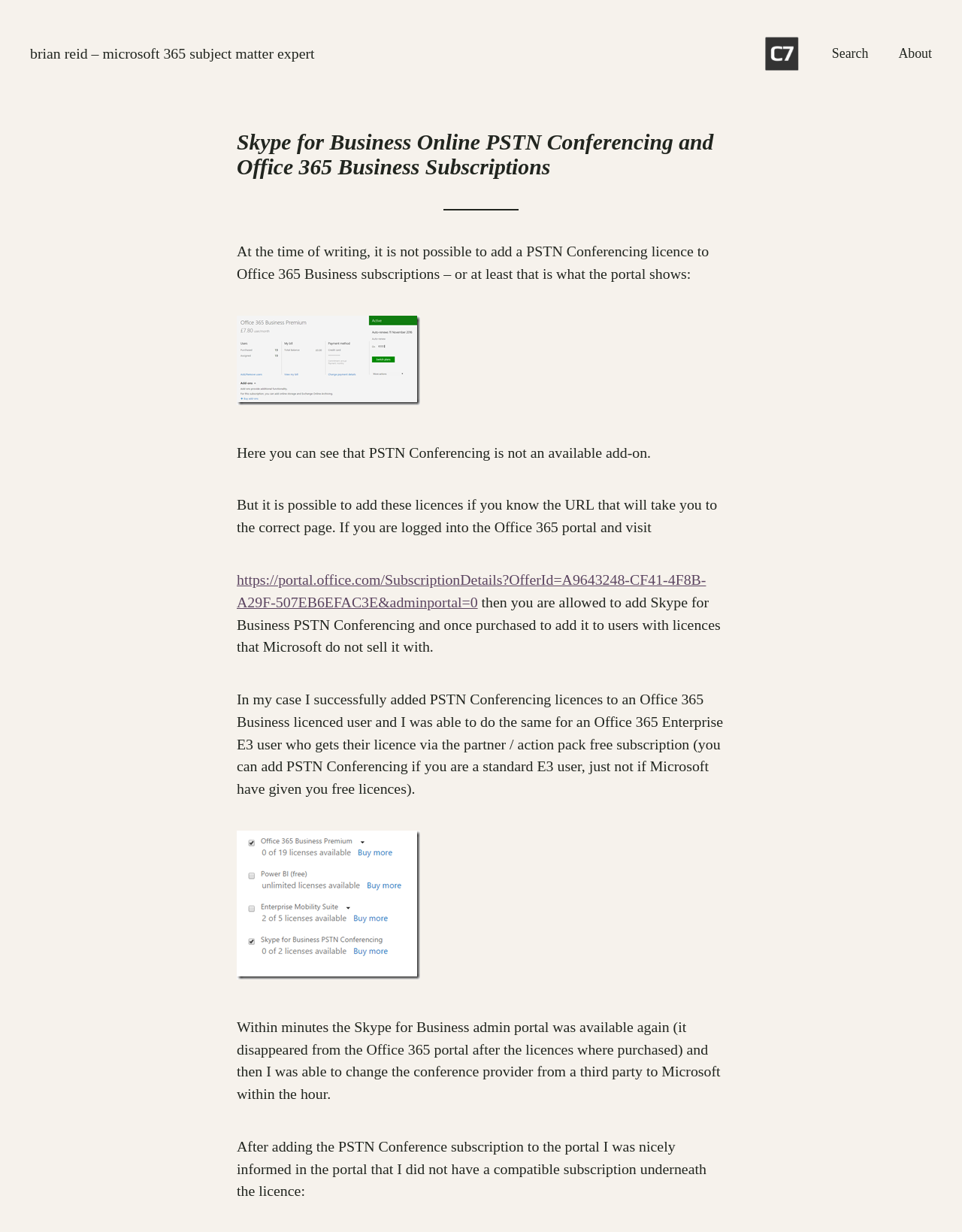What happens after adding PSTN Conference subscription?
Answer the question with a detailed and thorough explanation.

According to the text 'Within minutes the Skype for Business admin portal was available again (it disappeared from the Office 365 portal after the licences where purchased) and then I was able to change the conference provider from a third party to Microsoft within the hour.', after adding the PSTN Conference subscription, the Skype for Business admin portal becomes available again.